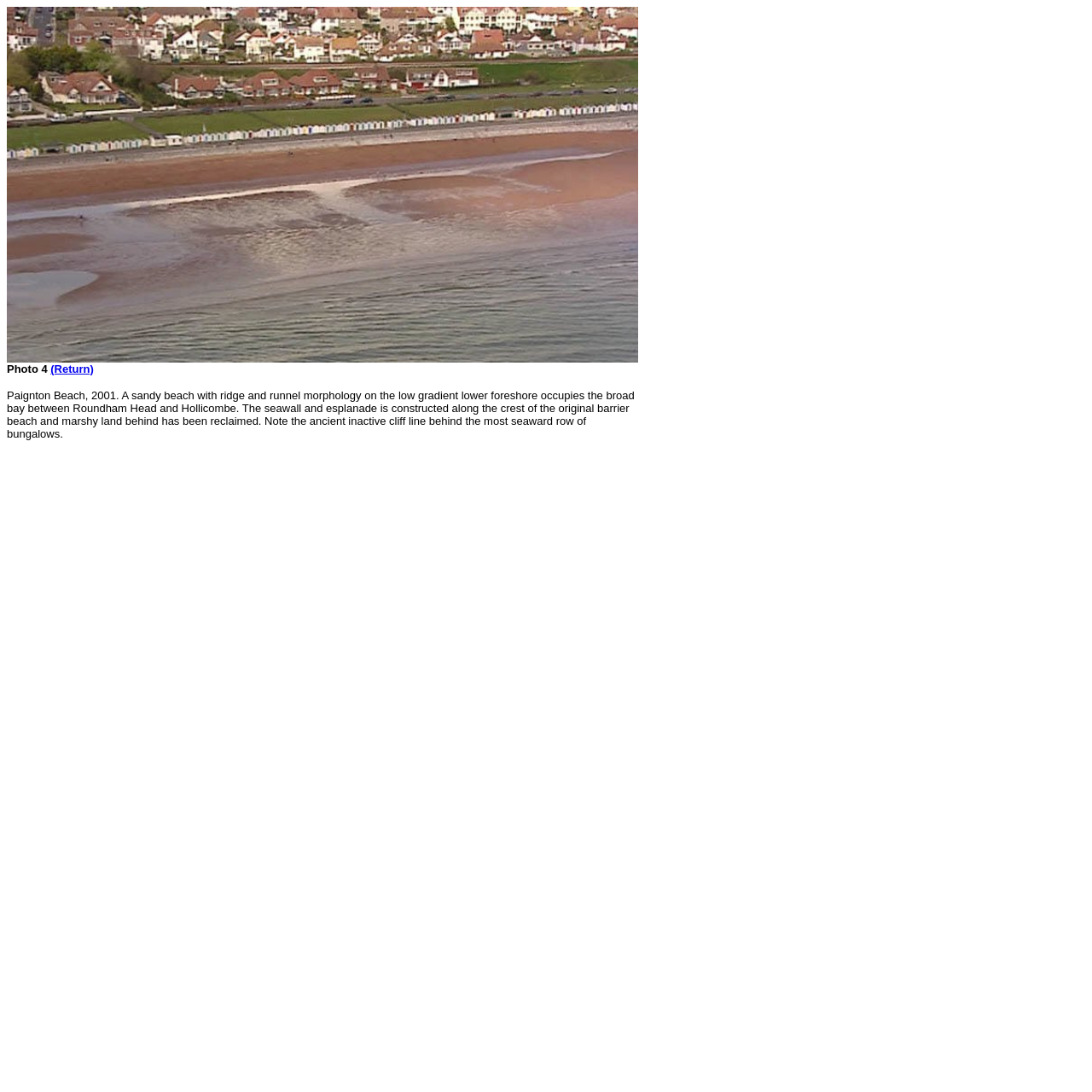Create a detailed narrative of the webpage’s visual and textual elements.

The webpage displays a photo, which is the main focus of the page, taking up a significant portion of the top section. Below the photo, there is a descriptive text about the image, which is a caption that provides context about the photo. The caption is quite detailed, describing the location, Paignton Beach, and the year it was taken, 2001. It also provides information about the geography of the area, including the shape of the beach and the surrounding landscape.

To the left of the caption, there is a link labeled "(Return)" that appears to be a navigation element, possibly allowing users to go back to a previous page. The link is positioned near the top of the caption, slightly above the midpoint of the text.

At the very bottom of the page, there is a small, almost imperceptible piece of text, which appears to be a non-breaking space character. This element is not significant in terms of content, but it is present on the page.